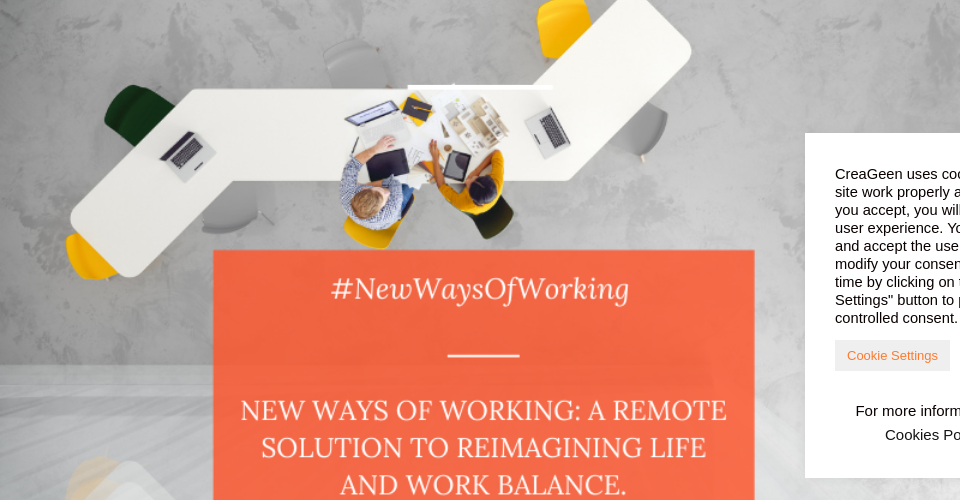Give an in-depth description of what is happening in the image.

The image features a bird's-eye view of a contemporary workspace, showcasing a stylish, modern table surrounded by chairs in a variety of colors. On the table, there are laptops and several office supplies, emphasizing a collaborative remote working environment. The image is highlighted with a bold title banner that reads "#NewWaysOfWorking," signaling a focus on innovative solutions for balancing life and work in today's remote landscape. Accompanying the title, an informational tagline, "NEW WAYS OF WORKING: A REMOTE SOLUTION TO REIMAGINING LIFE AND WORK BALANCE," underscores the theme of adaptation to new working methodologies. The background is neutral, enhancing the vibrancy of the workspace and the text, which invites viewers to explore new approaches to productivity and wellness in the workplace.